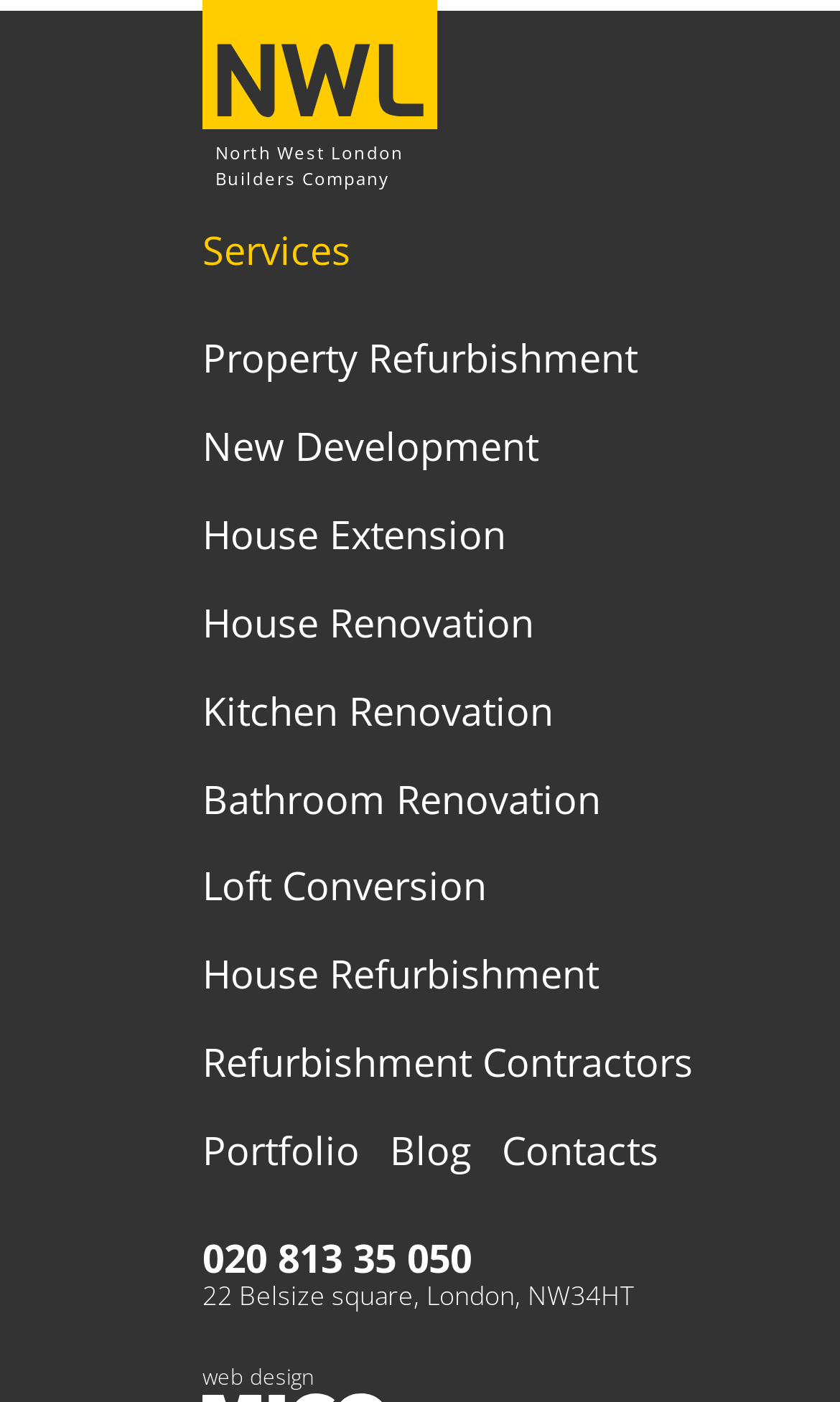Show the bounding box coordinates for the element that needs to be clicked to execute the following instruction: "Call the company using the phone number". Provide the coordinates in the form of four float numbers between 0 and 1, i.e., [left, top, right, bottom].

[0.241, 0.883, 0.949, 0.911]